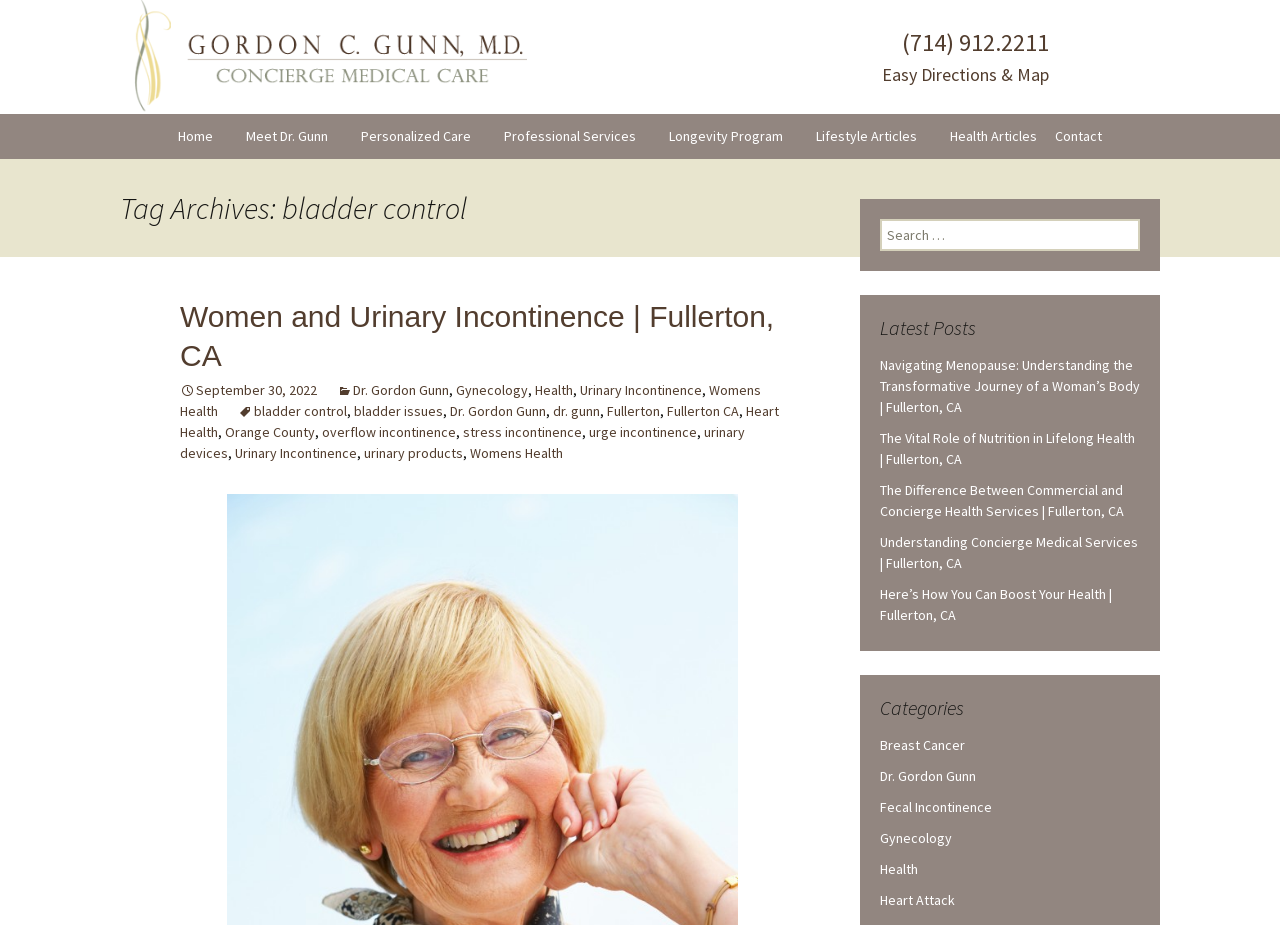What is the purpose of the search box?
Please give a detailed and thorough answer to the question, covering all relevant points.

I inferred the purpose of the search box by looking at its location on the webpage, which is near the 'Latest Posts' section, and also by observing the static text element next to it, which says 'Search for:'.